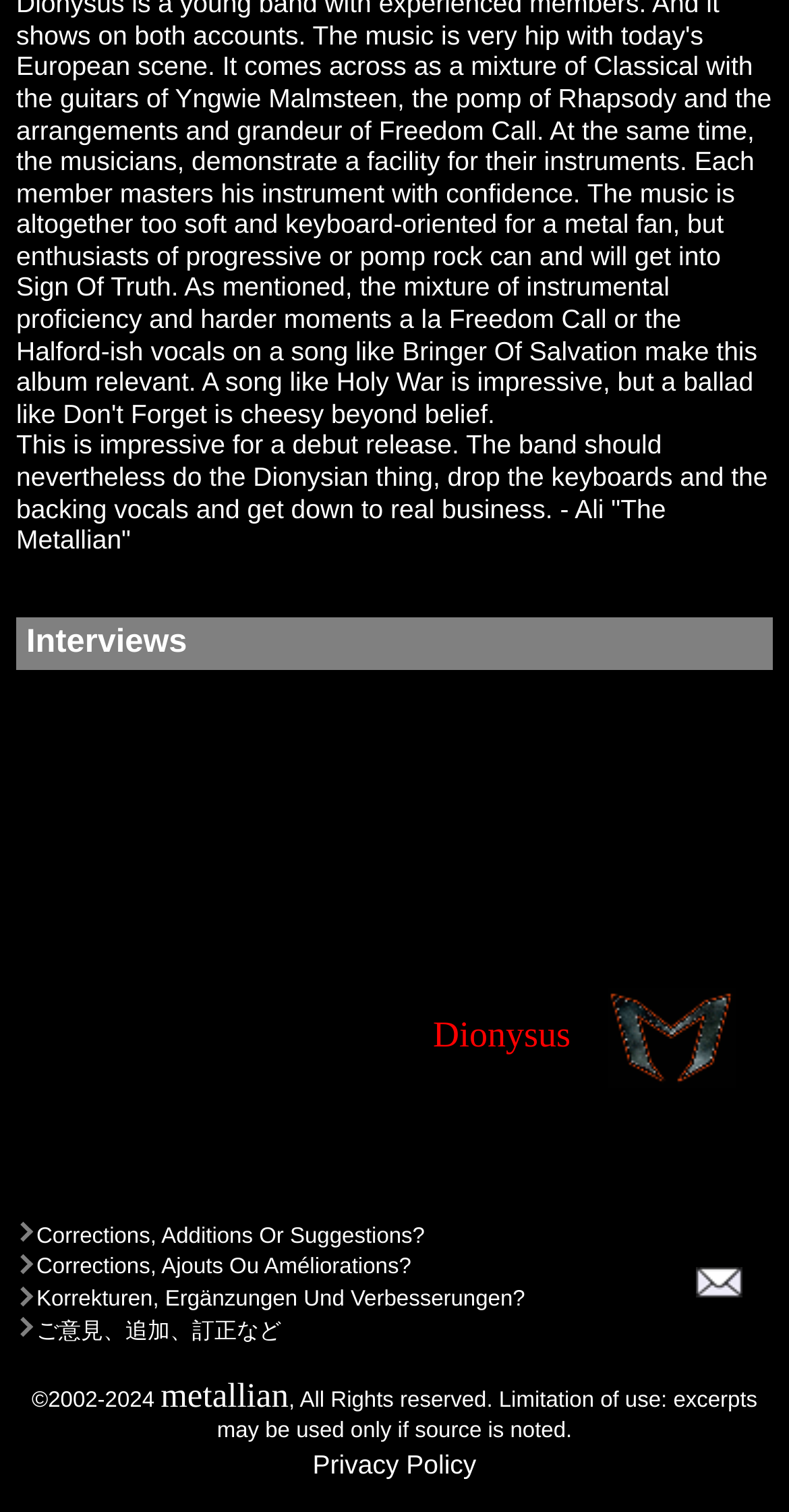What language is the third correction option?
Please provide a detailed answer to the question.

The third correction option is 'Korrekturen, Ergänzungen Und Verbesserungen?' which is in German language, found in the StaticText element with ID 68, located at coordinates [0.038, 0.851, 0.666, 0.867].